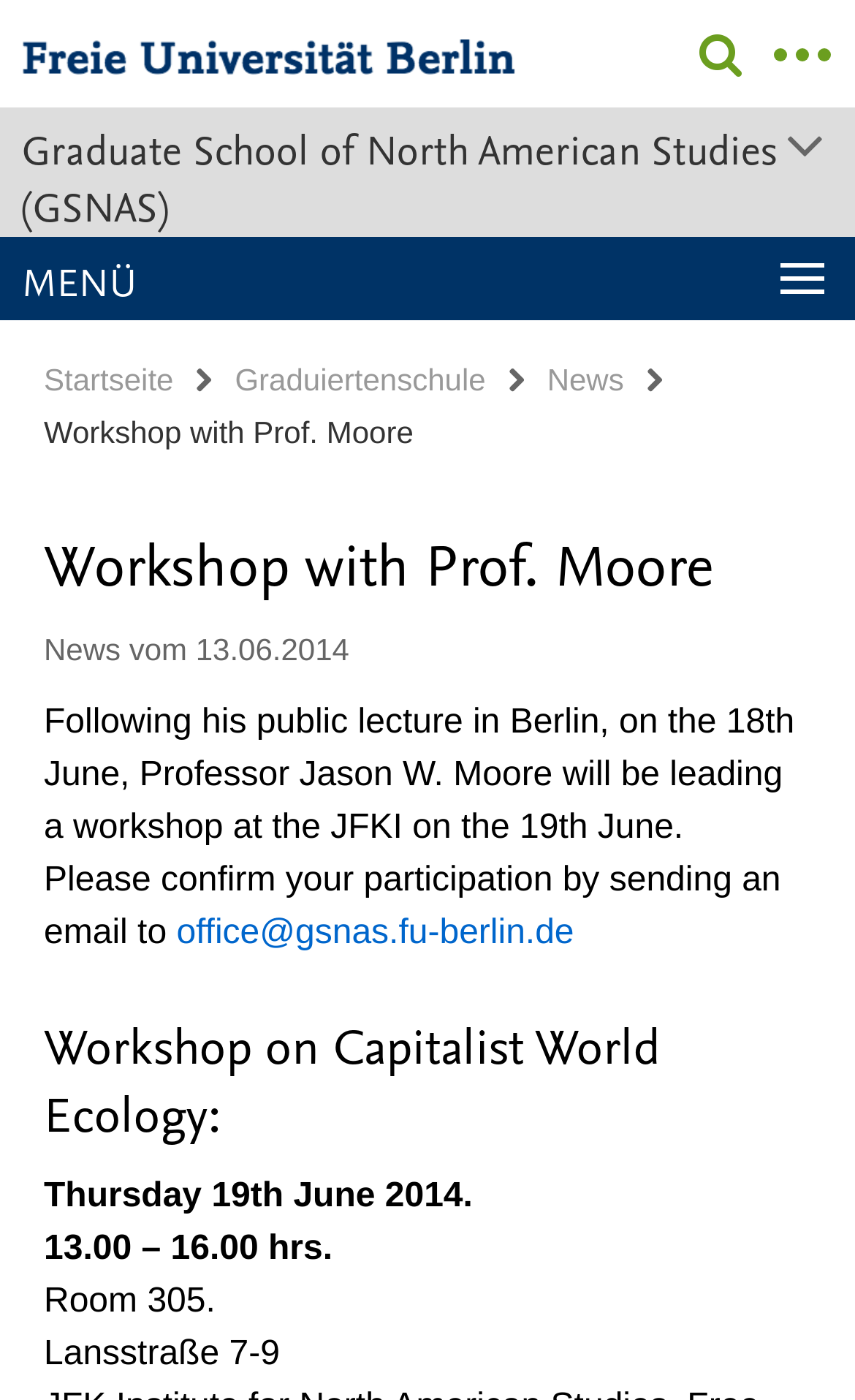What is the time of the workshop?
Refer to the screenshot and respond with a concise word or phrase.

13.00 – 16.00 hrs